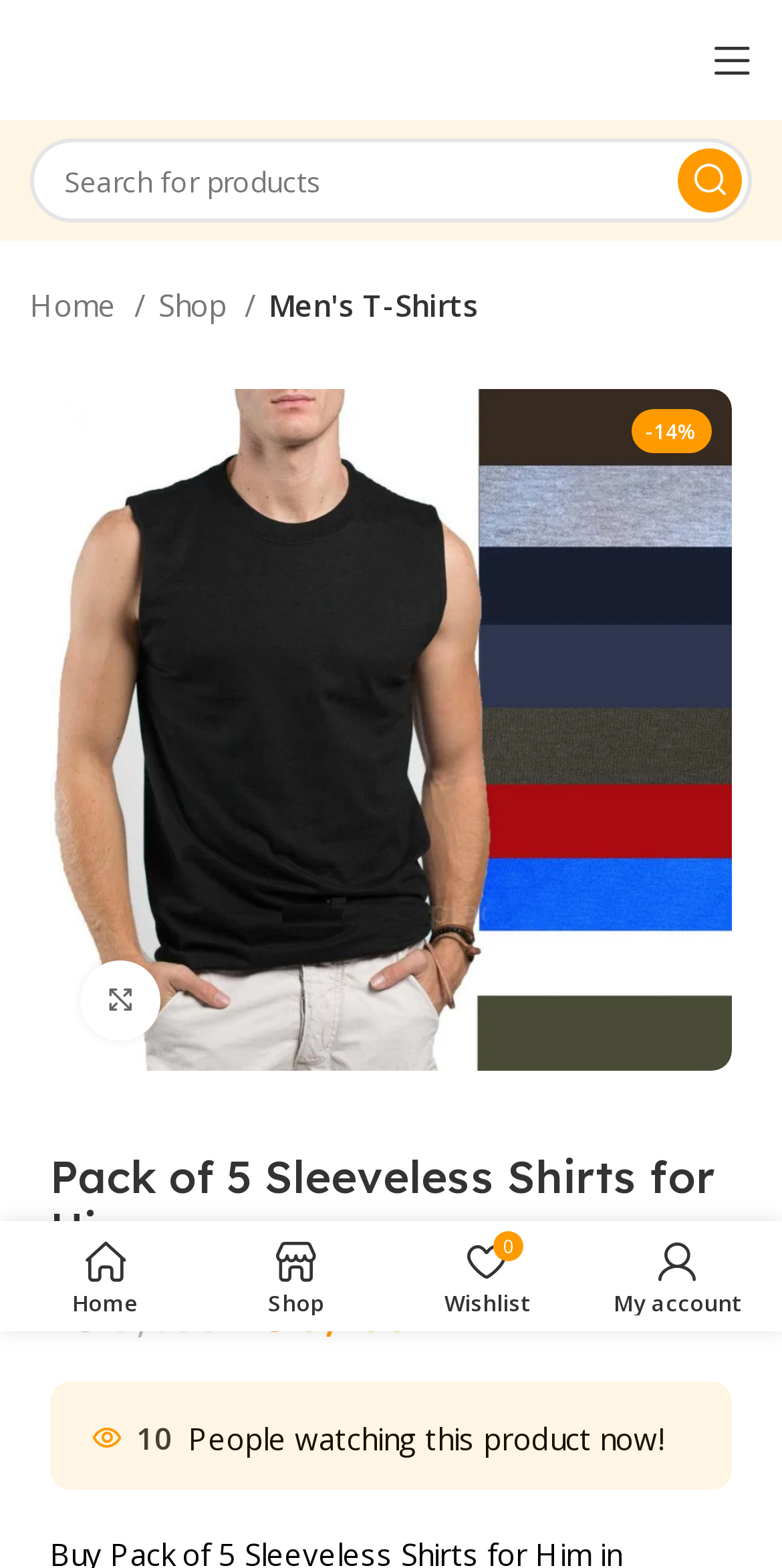Identify the bounding box coordinates for the UI element described as: "Home".

[0.038, 0.179, 0.187, 0.21]